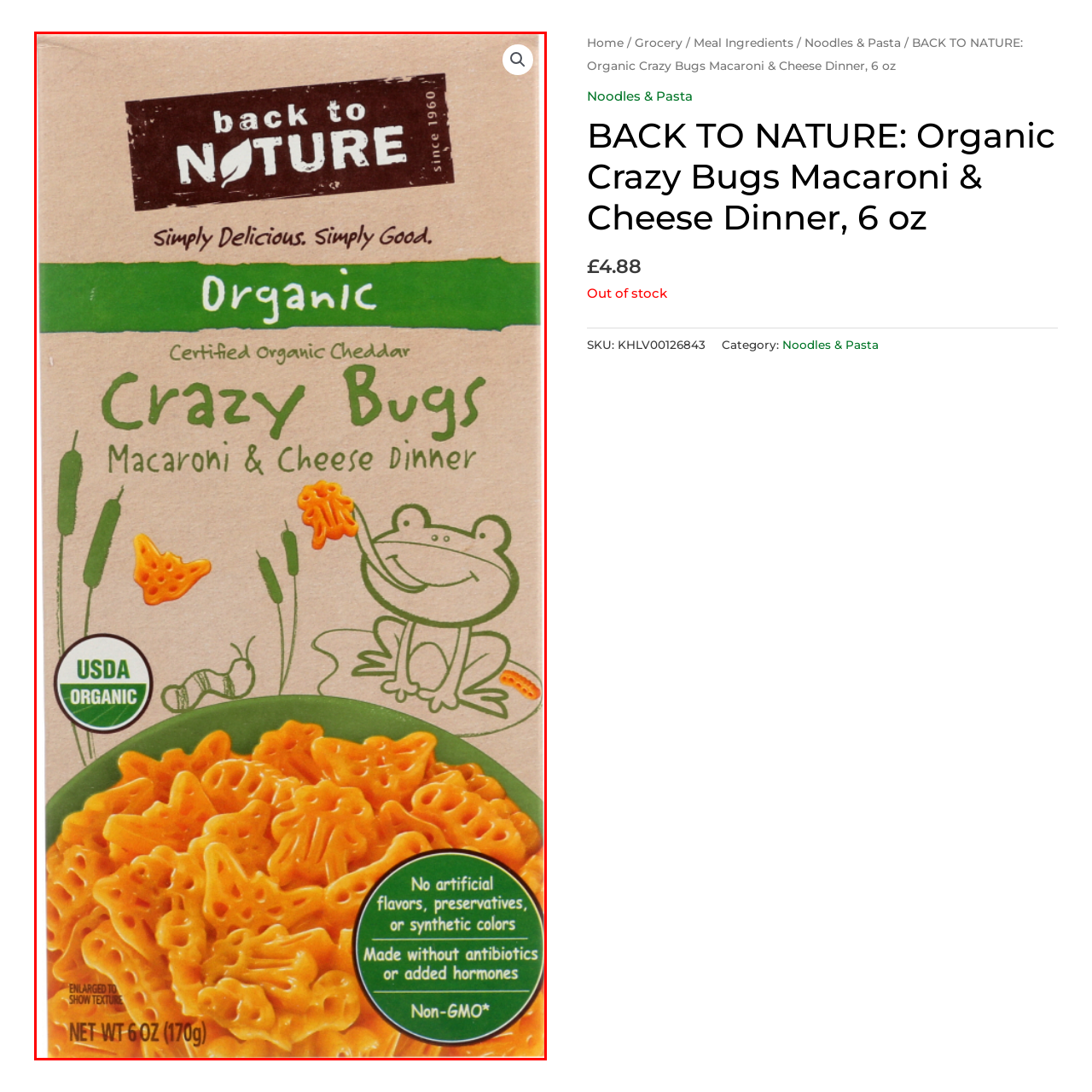What type of certification does the product have?
Focus on the red-bounded area of the image and reply with one word or a short phrase.

USDA Organic